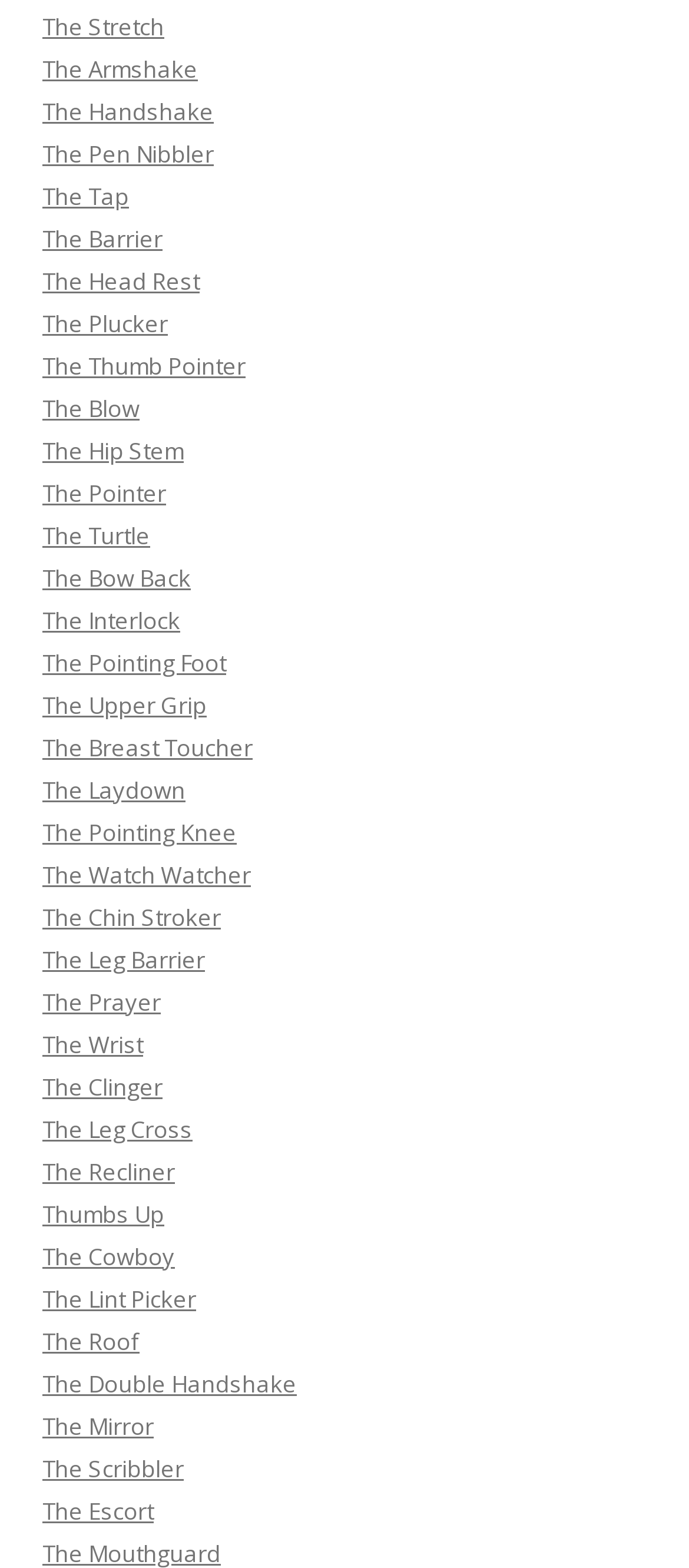Could you specify the bounding box coordinates for the clickable section to complete the following instruction: "select The Pointer"?

[0.062, 0.304, 0.241, 0.324]